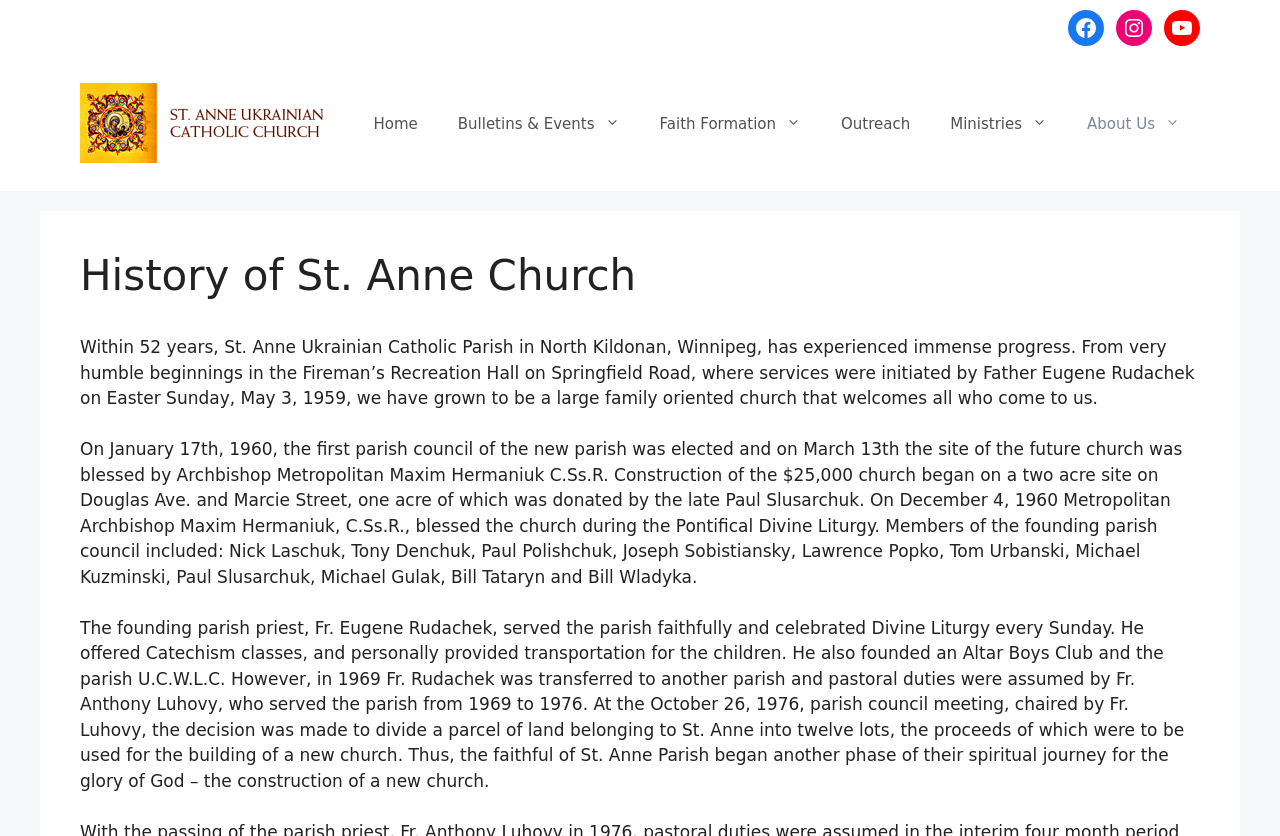Provide an in-depth caption for the contents of the webpage.

The webpage is about the history of St. Anne Ukrainian Catholic Church in North Kildonan, Winnipeg. At the top, there are three social media links, Facebook, Instagram, and YouTube, aligned horizontally. Below them, there is a banner with a link to the church's website. 

On the left side, there is a navigation menu with seven links: Home, Bulletins & Events, Faith Formation, Outreach, Ministries, and About Us. 

The main content of the webpage is divided into three sections. The first section has a heading "History of St. Anne Church" and a paragraph describing the church's progress over 52 years, from its humble beginnings to becoming a large family-oriented church. 

The second section continues the history, describing the election of the first parish council, the blessing of the church site, and the construction of the church. It also lists the members of the founding parish council.

The third section describes the founding parish priest, Fr. Eugene Rudachek, and his contributions to the parish, including celebrating Divine Liturgy, offering Catechism classes, and founding an Altar Boys Club and the parish U.C.W.L.C. It also mentions the transfer of Fr. Rudachek to another parish and the assumption of pastoral duties by Fr. Anthony Luhovy.